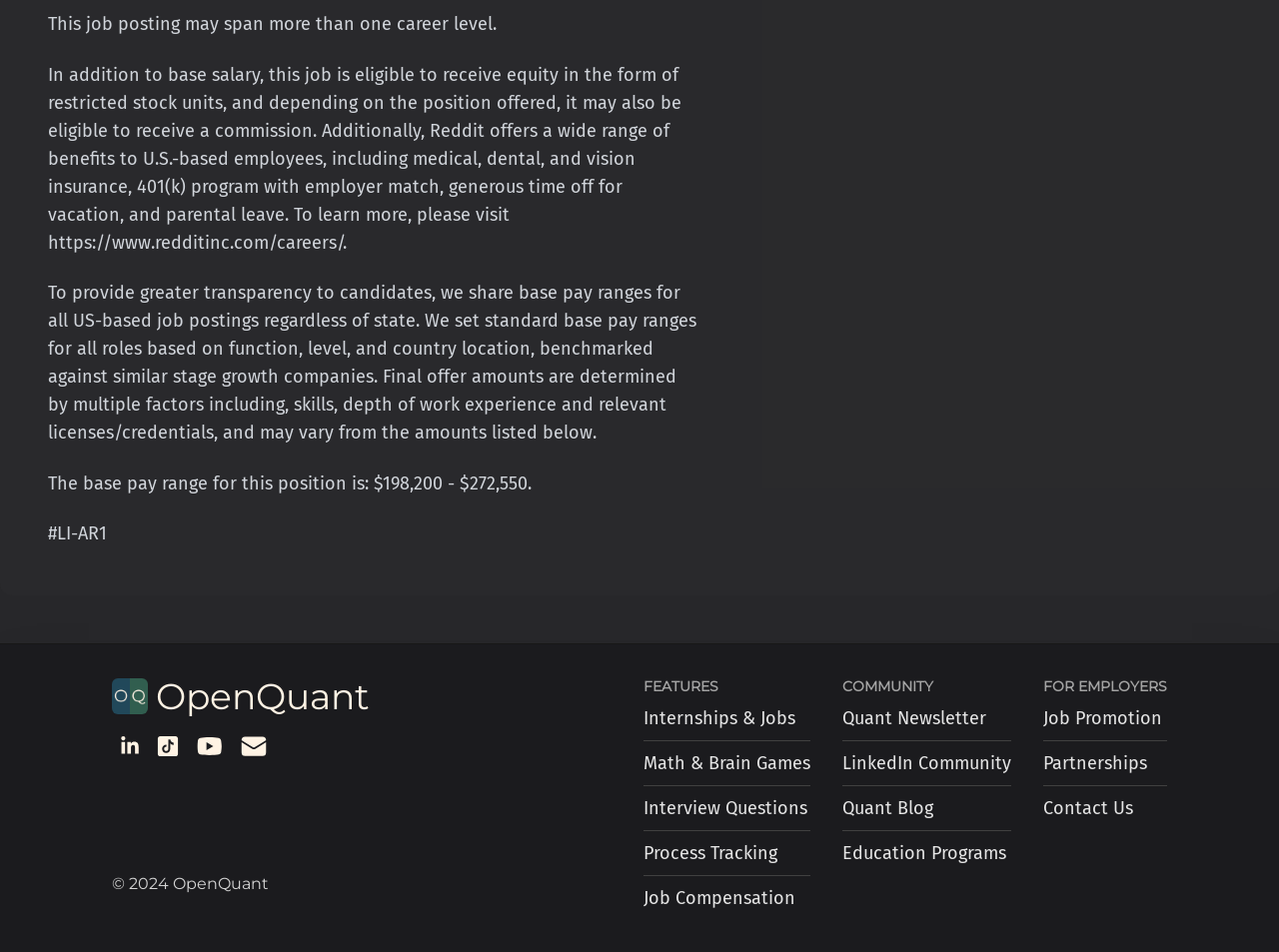Calculate the bounding box coordinates of the UI element given the description: "Math & Brain Games".

[0.503, 0.778, 0.634, 0.825]